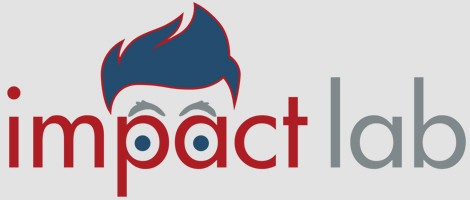Generate a detailed caption that encompasses all aspects of the image.

The image features the logo of "Impact Lab," a creative and engaging design showcasing a stylized character with a prominent blue hairstyle. The character has wide, expressive eyes that impart a sense of curiosity and innovation. The text "impact lab" is presented in a modern, double-tone format where "impact" is highlighted in a bold red while "lab" is rendered in a sleek gray, reinforcing the theme of dynamic exploration and discovery. This logo symbolizes a hub for innovative ideas and breakthroughs, likely connected to forward-thinking projects and technology initiatives.